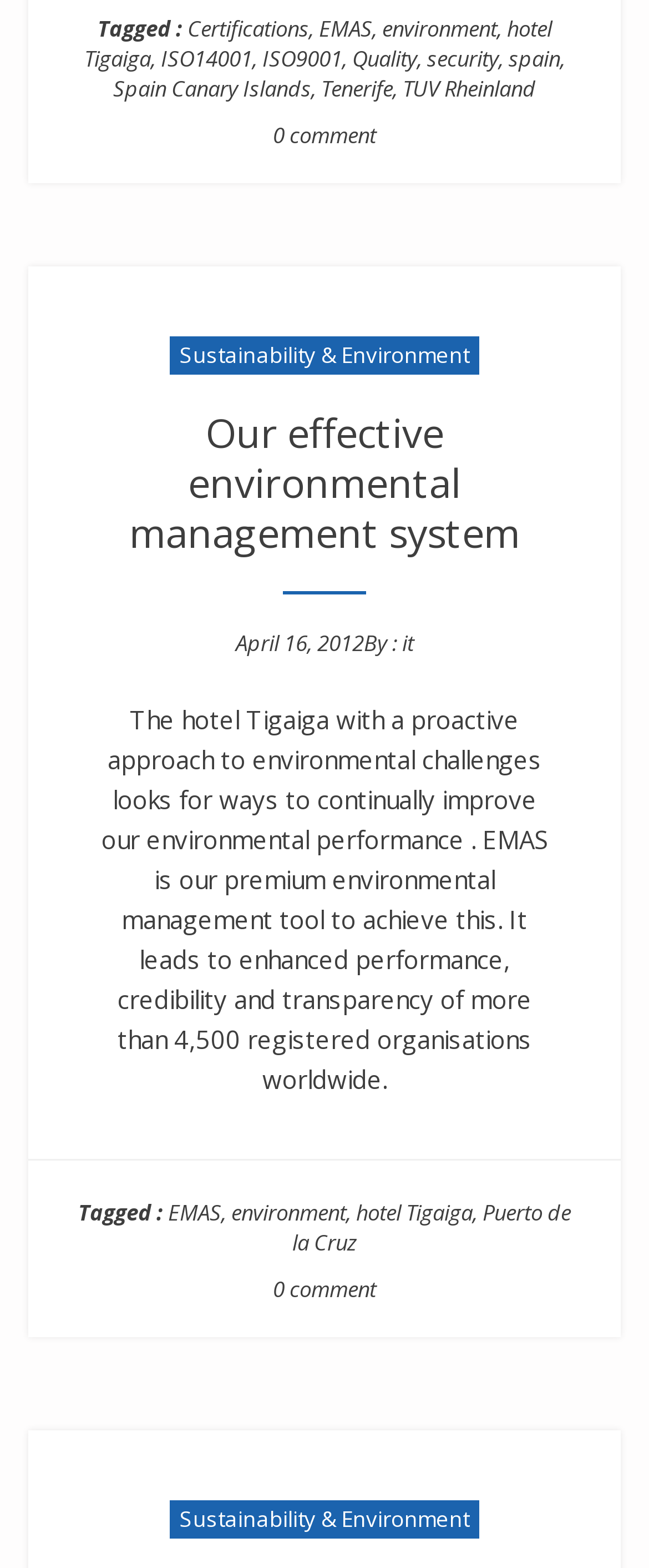Locate the bounding box coordinates of the segment that needs to be clicked to meet this instruction: "Check the 'hotel Tigaiga' link".

[0.129, 0.009, 0.85, 0.047]